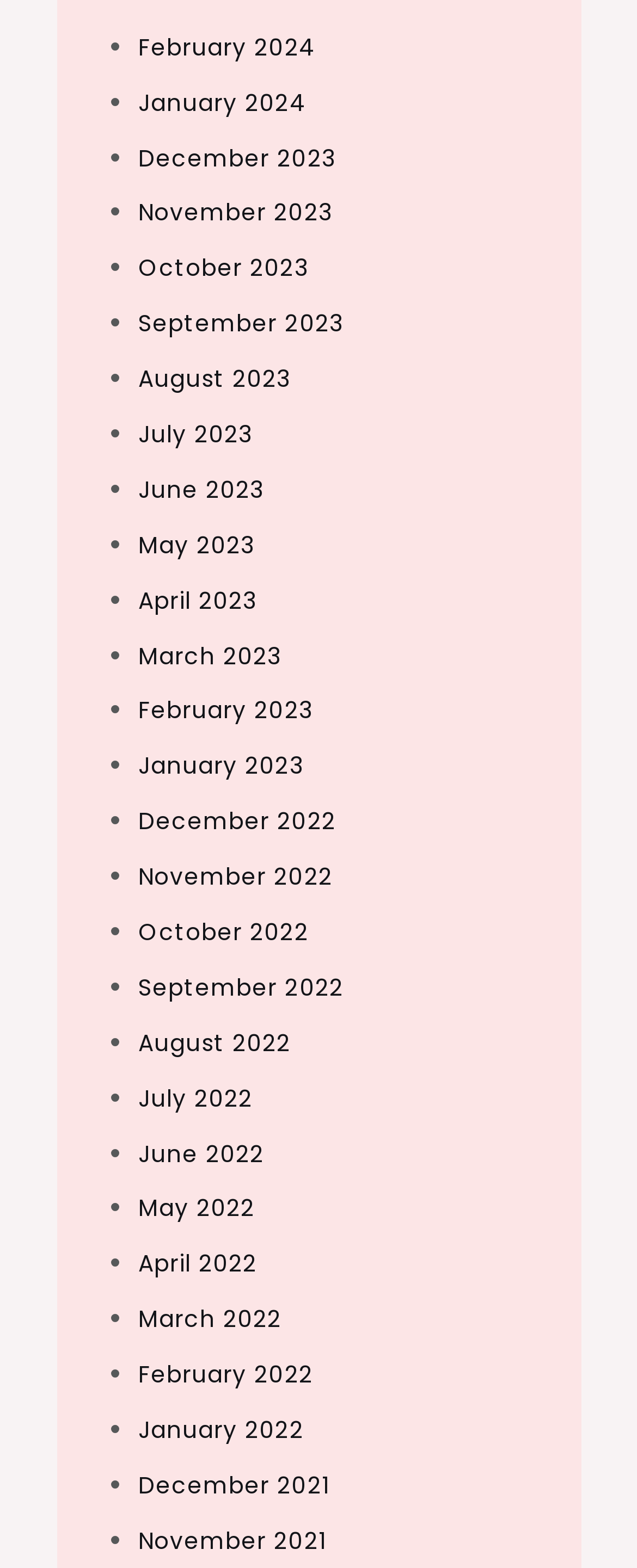Determine the bounding box coordinates for the area you should click to complete the following instruction: "View November 2022".

[0.217, 0.549, 0.522, 0.57]